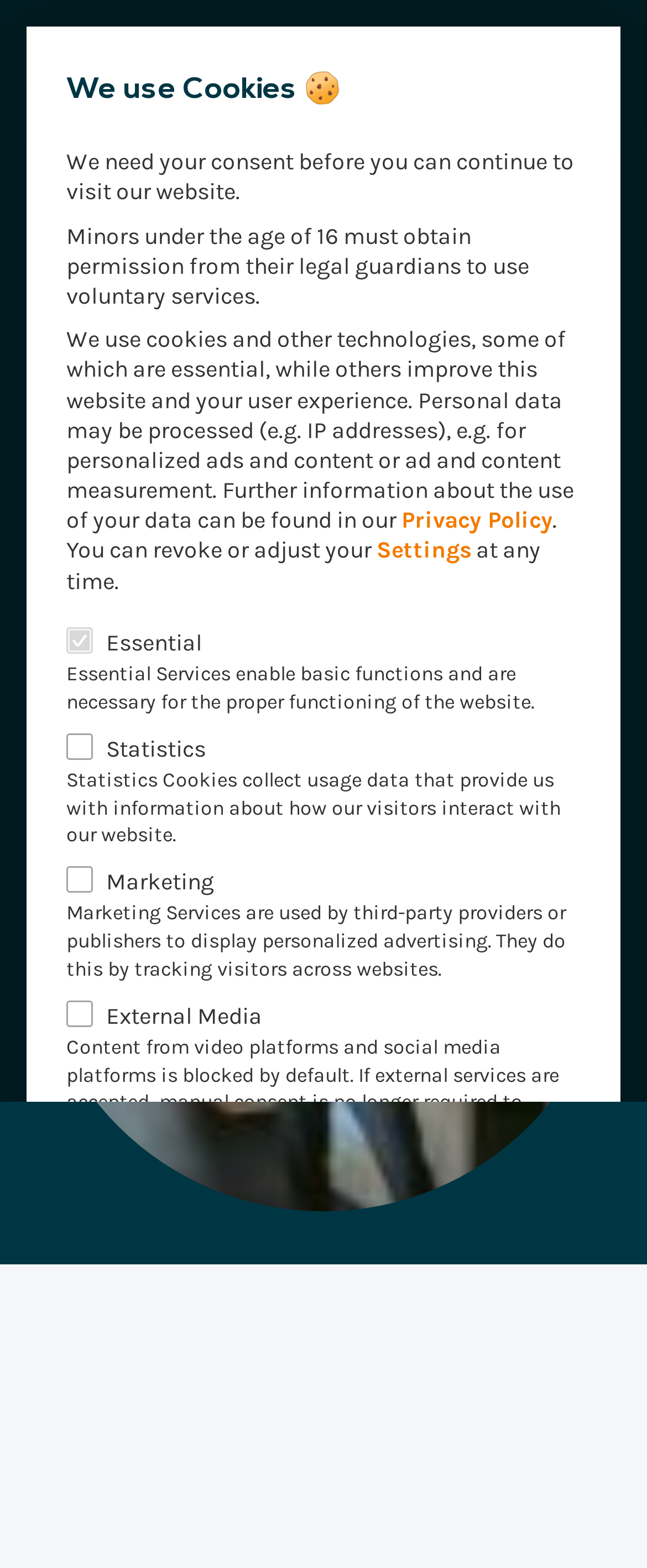Identify and provide the bounding box coordinates of the UI element described: "DEDeutsch". The coordinates should be formatted as [left, top, right, bottom], with each number being a float between 0 and 1.

[0.762, 0.017, 0.969, 0.056]